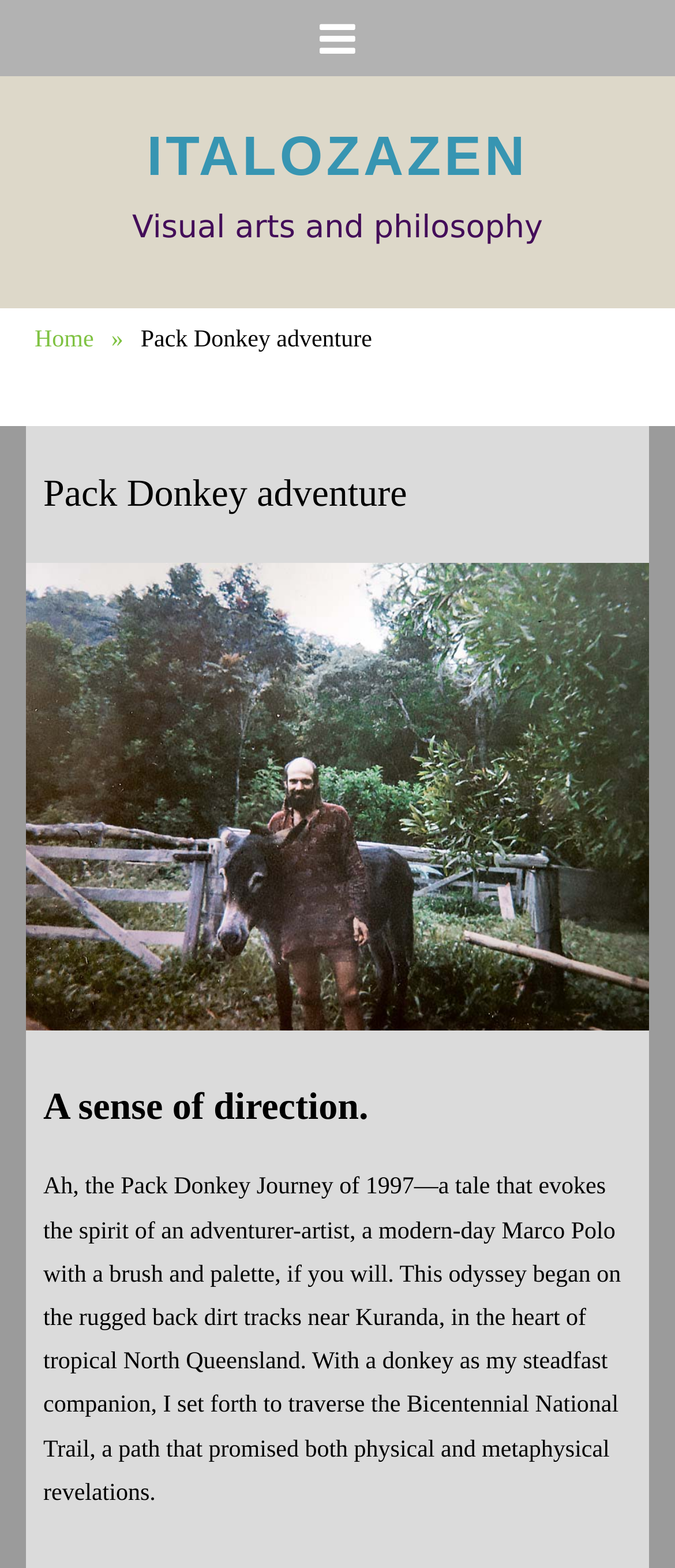Provide the bounding box coordinates for the specified HTML element described in this description: "Italozazen". The coordinates should be four float numbers ranging from 0 to 1, in the format [left, top, right, bottom].

[0.218, 0.08, 0.782, 0.119]